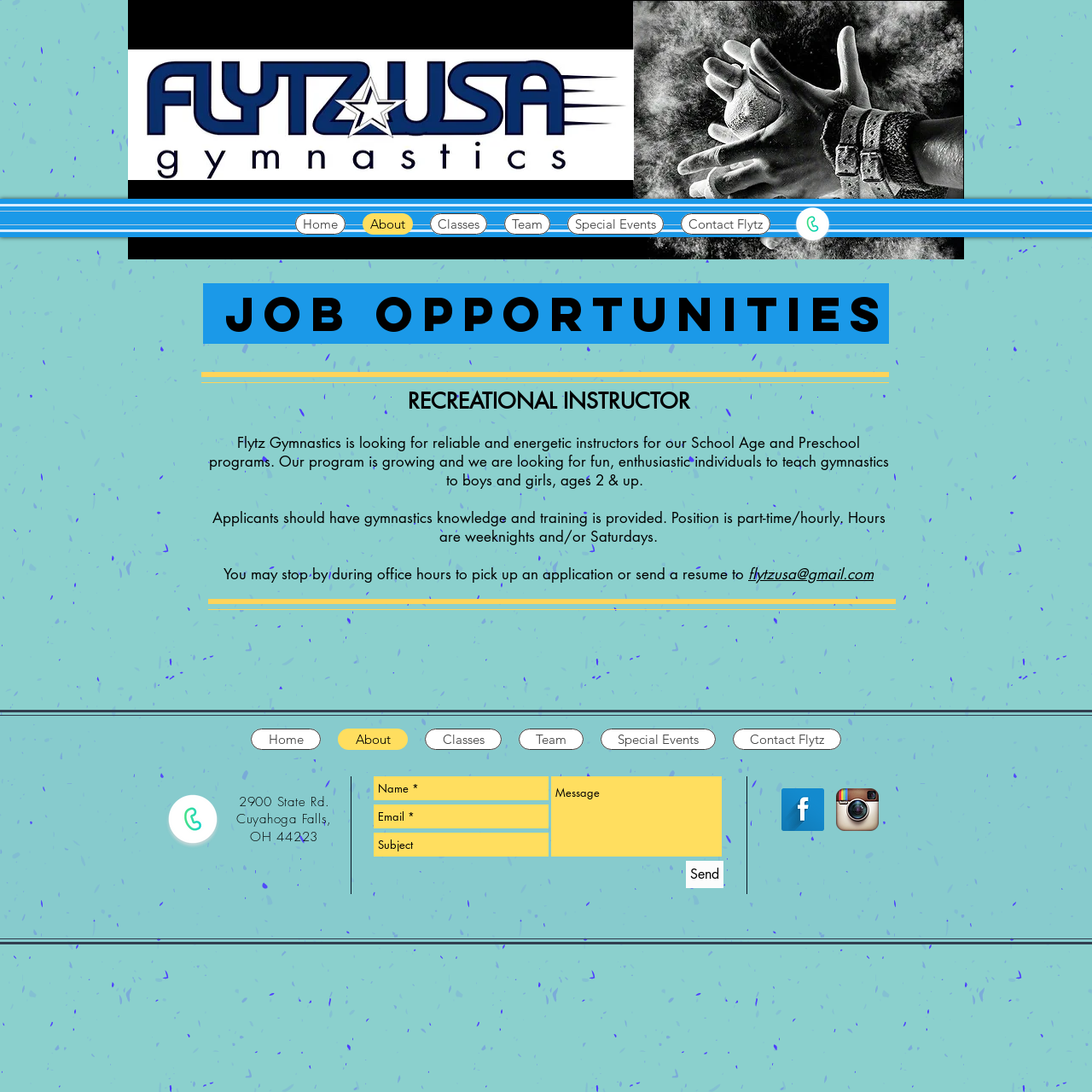Determine the bounding box coordinates of the target area to click to execute the following instruction: "Apply for the 'RECREATIONAL INSTRUCTOR' job."

[0.373, 0.355, 0.632, 0.38]